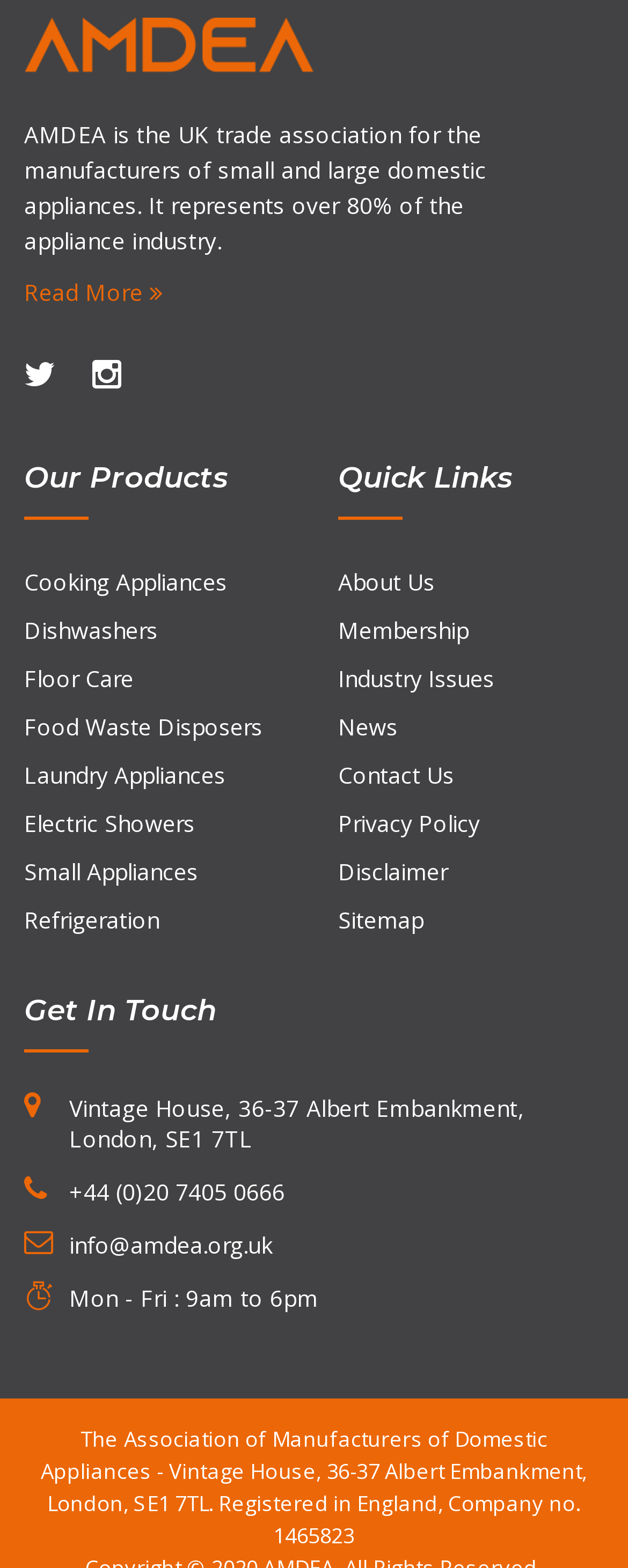How many quick links are provided?
Please use the image to deliver a detailed and complete answer.

The quick links are listed under the 'Quick Links' heading. There are 7 links listed, which are 'About Us', 'Membership', 'Industry Issues', 'News', 'Contact Us', 'Privacy Policy', and 'Disclaimer'.